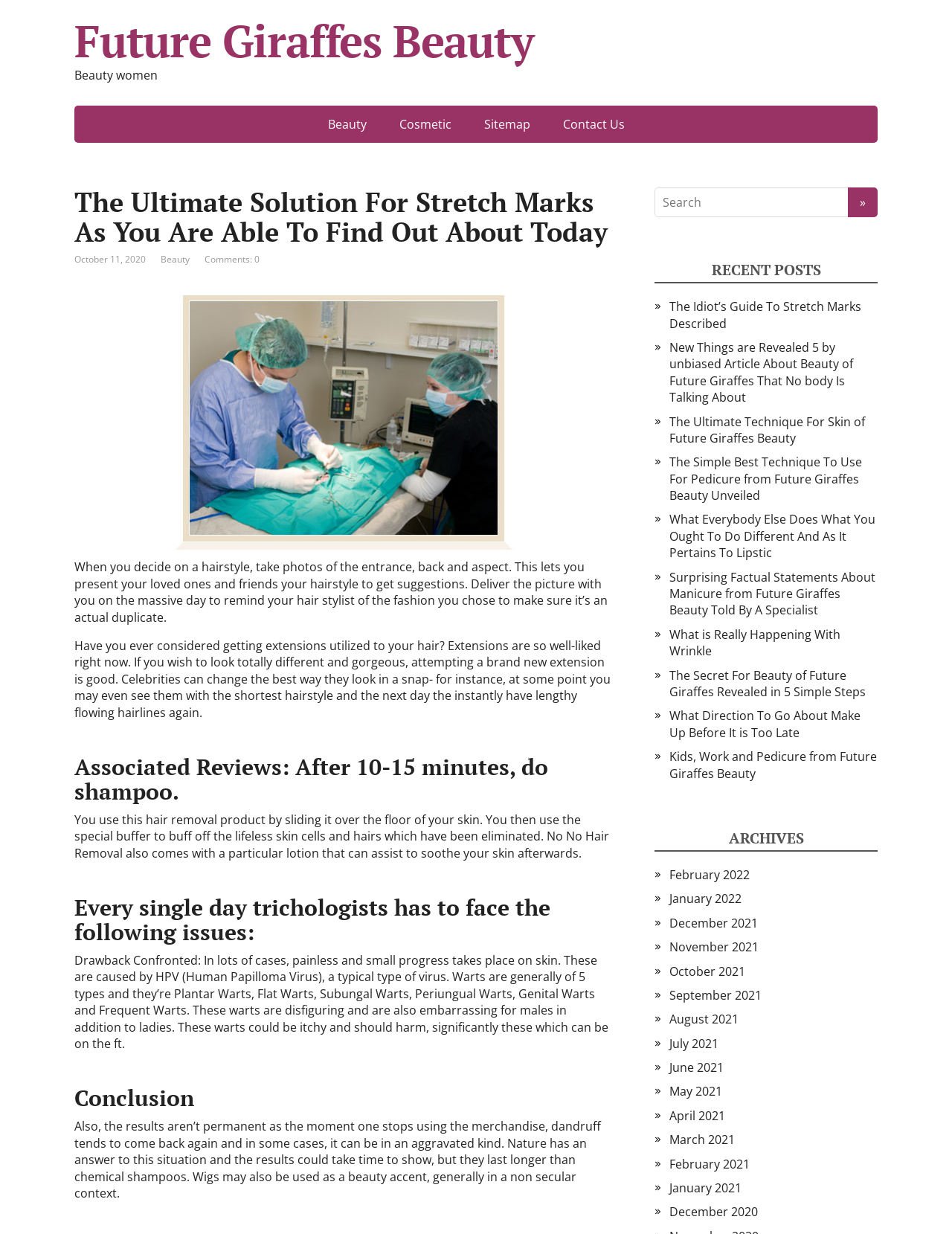What type of content is listed under 'RECENT POSTS'?
Please answer the question as detailed as possible based on the image.

The 'RECENT POSTS' section contains a list of links to recent posts on the website, allowing users to easily access and read recent content.